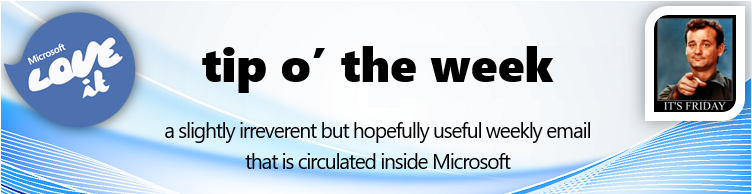What is the purpose of the email? Refer to the image and provide a one-word or short phrase answer.

To deliver useful tips